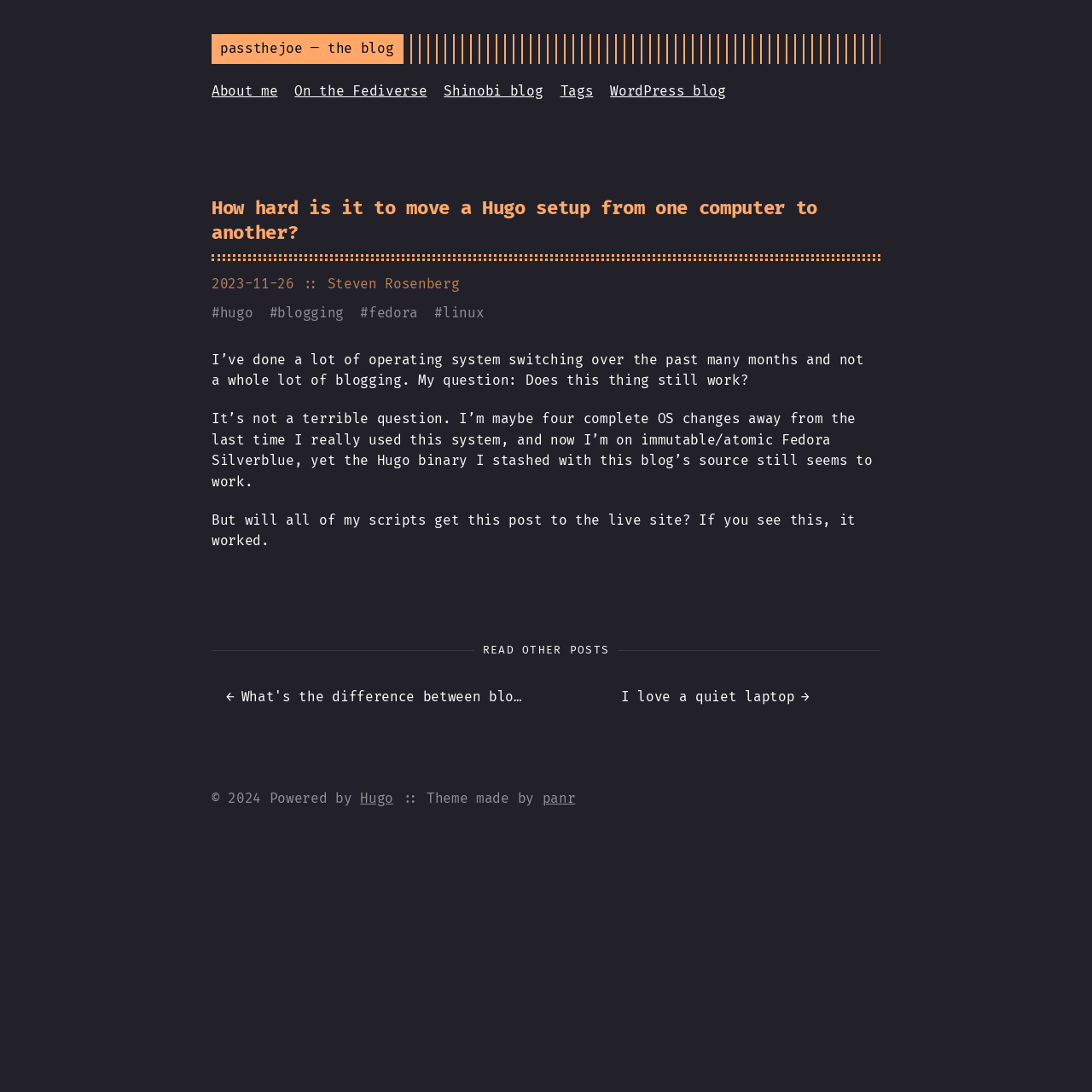Produce an extensive caption that describes everything on the webpage.

This webpage appears to be a blog post titled "How hard is it to move a Hugo setup from one computer to another?" by Steven Rosenberg. At the top of the page, there is a navigation menu with links to "passthejoe — the blog", "About me", "On the Fediverse", "Shinobi blog", "Tags", and "WordPress blog".

Below the navigation menu, the title of the blog post is displayed prominently, followed by the date "2023-11-26" and the author's name. There are also several tags related to the post, including "hugo", "blogging", "fedora", and "linux".

The main content of the blog post is a series of paragraphs discussing the author's experience with operating system switching and their question about whether their Hugo setup still works. The text is divided into three paragraphs, with the first paragraph introducing the topic, the second paragraph discussing the author's current setup, and the third paragraph concluding with a question about whether the post will be successfully published.

Below the main content, there is a separator line, followed by links to previous and next posts, titled "What's the difference between blogging and a longer social post?" and "I love a quiet laptop", respectively.

At the bottom of the page, there is a footer section with copyright information, stating "© 2024 Powered by Hugo" and crediting the theme maker, "panr".